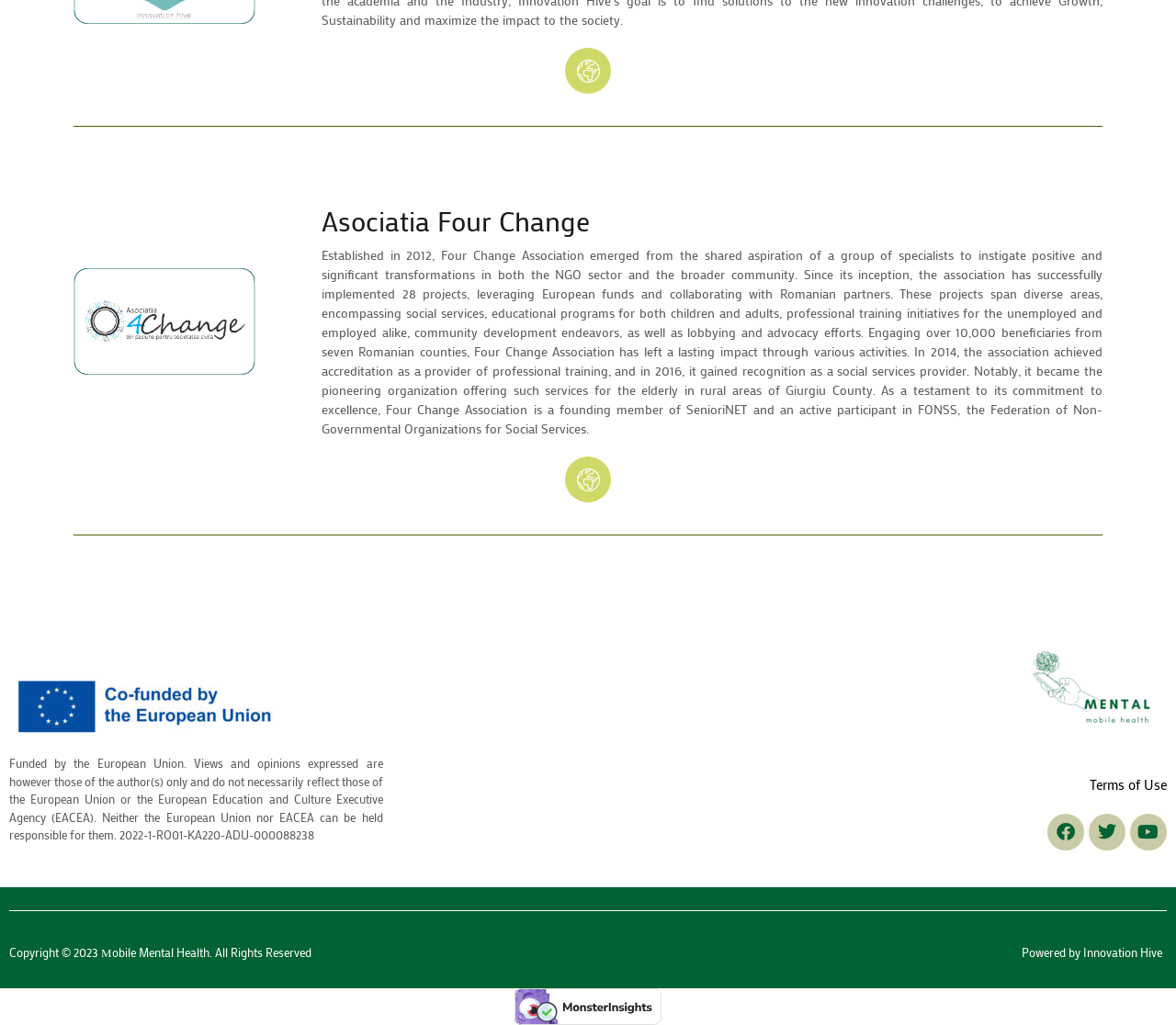Extract the bounding box coordinates of the UI element described by: "Icon-planet-earth". The coordinates should include four float numbers ranging from 0 to 1, e.g., [left, top, right, bottom].

[0.48, 0.047, 0.52, 0.091]